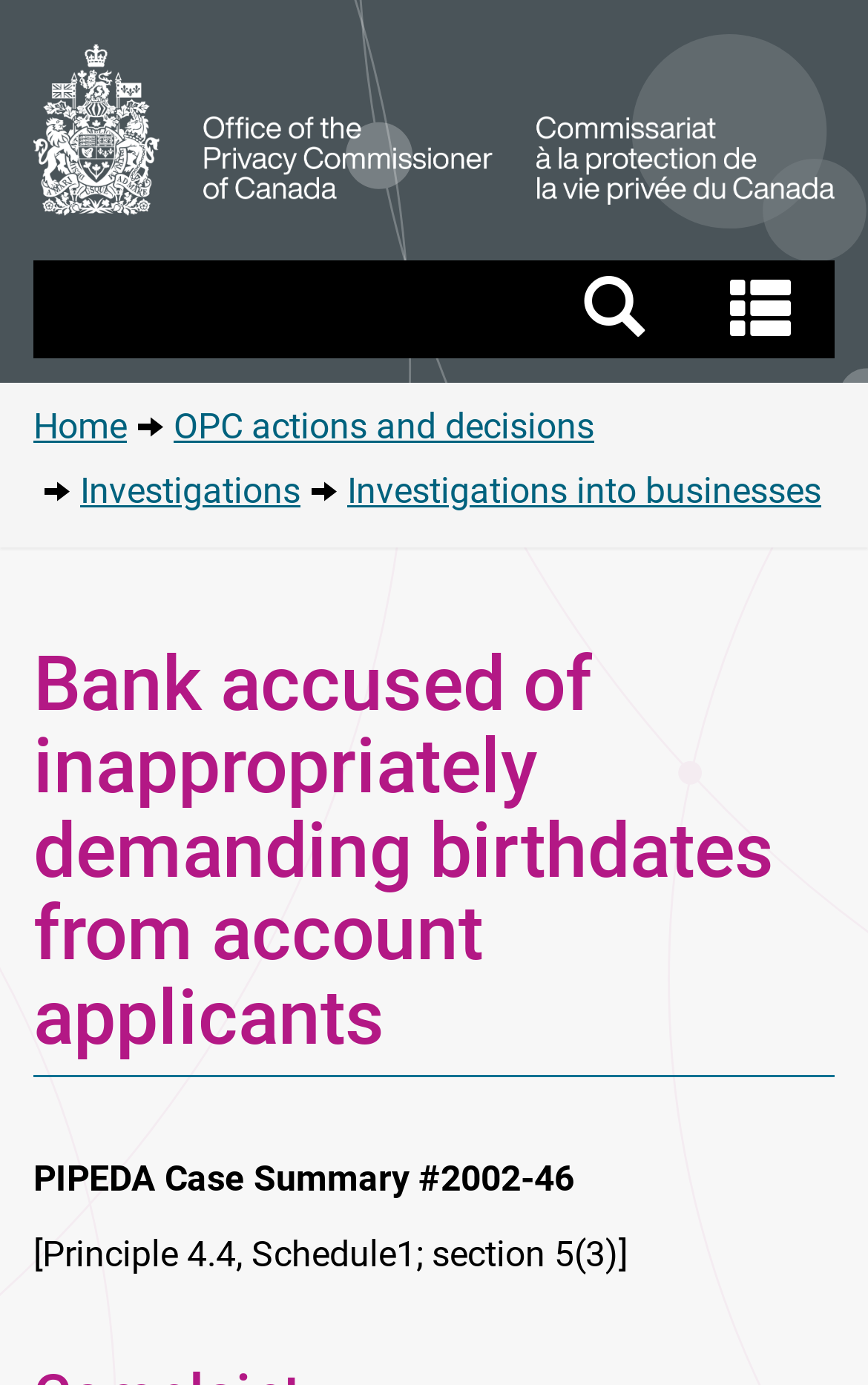Bounding box coordinates should be provided in the format (top-left x, top-left y, bottom-right x, bottom-right y) with all values between 0 and 1. Identify the bounding box for this UI element: Search and menus

[0.051, 0.188, 0.962, 0.259]